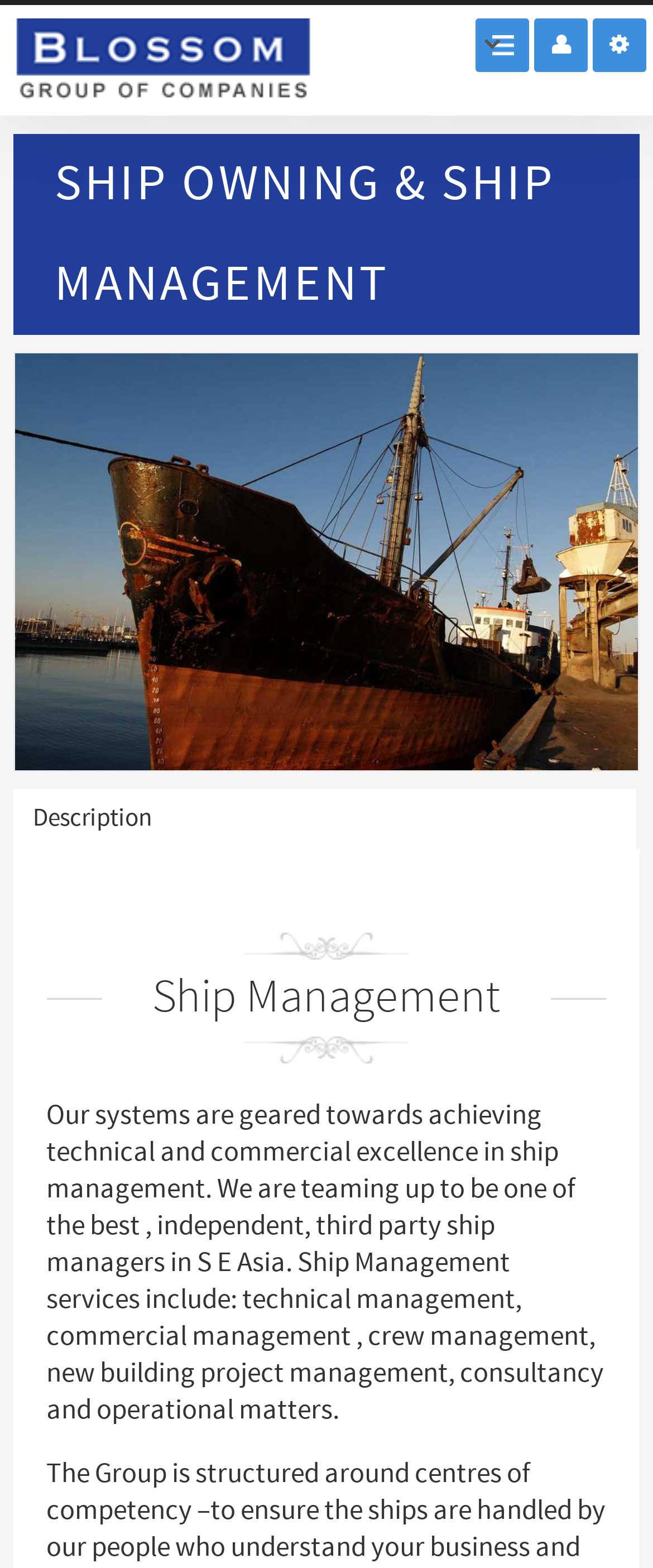Is the company focused on a specific region?
Based on the content of the image, thoroughly explain and answer the question.

I discovered the region of focus by reading the StaticText element that mentions the company's goal to be one of the best, independent, third-party ship managers in S E Asia.